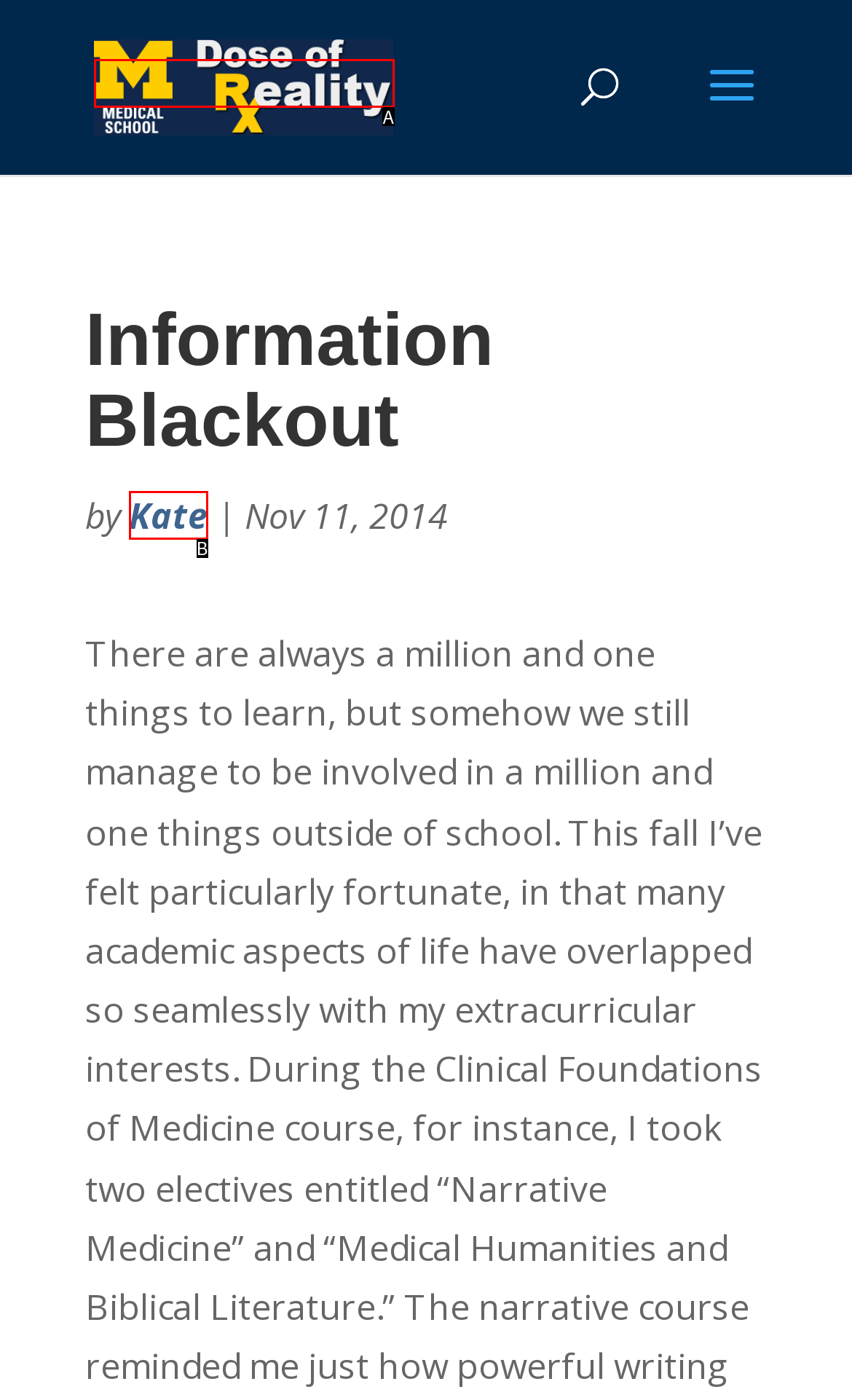Select the letter of the option that corresponds to: alt="Dose of Reality"
Provide the letter from the given options.

A